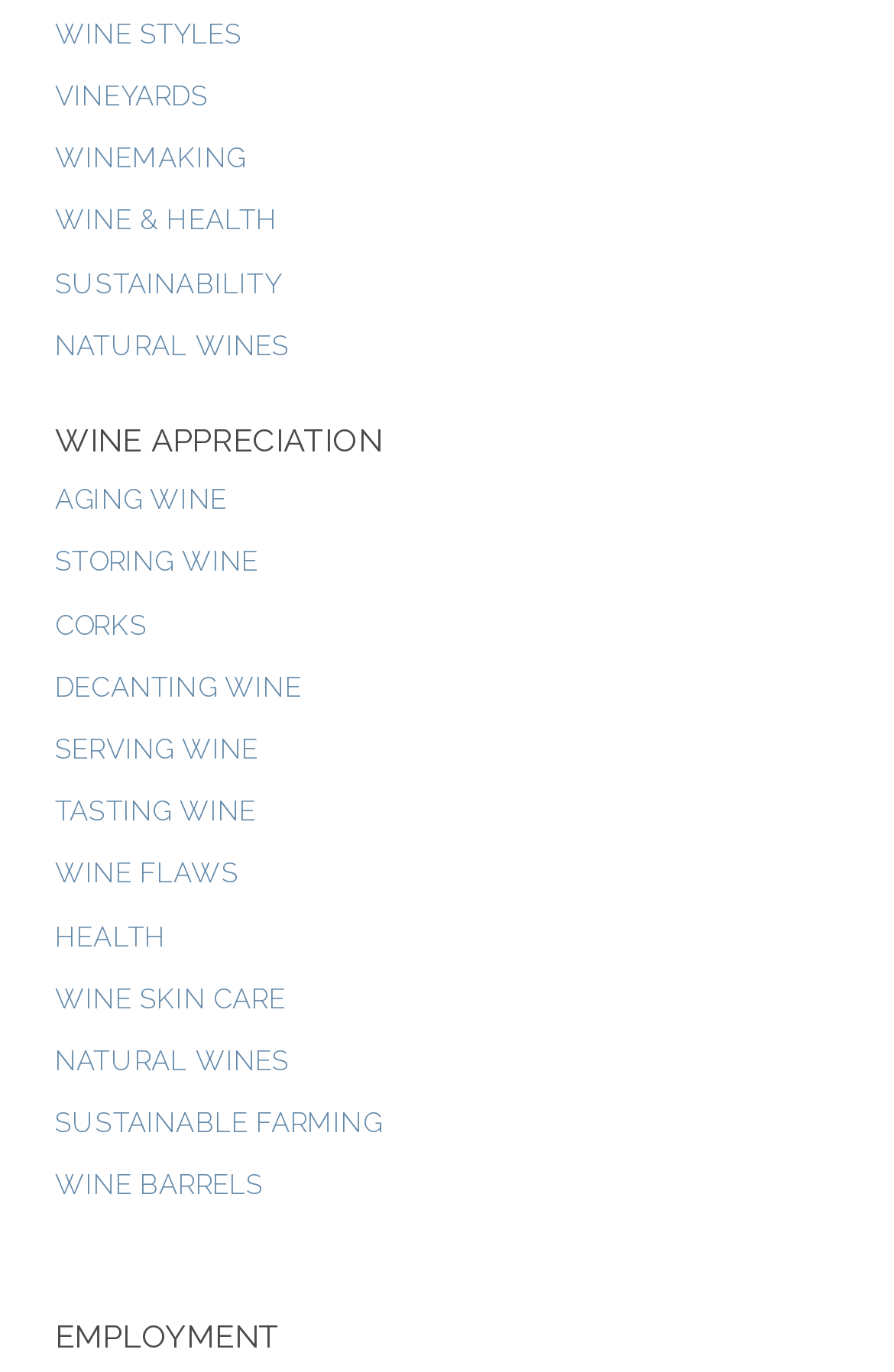Determine the bounding box coordinates for the element that should be clicked to follow this instruction: "Learn about AGING WINE". The coordinates should be given as four float numbers between 0 and 1, in the format [left, top, right, bottom].

[0.062, 0.353, 0.254, 0.376]